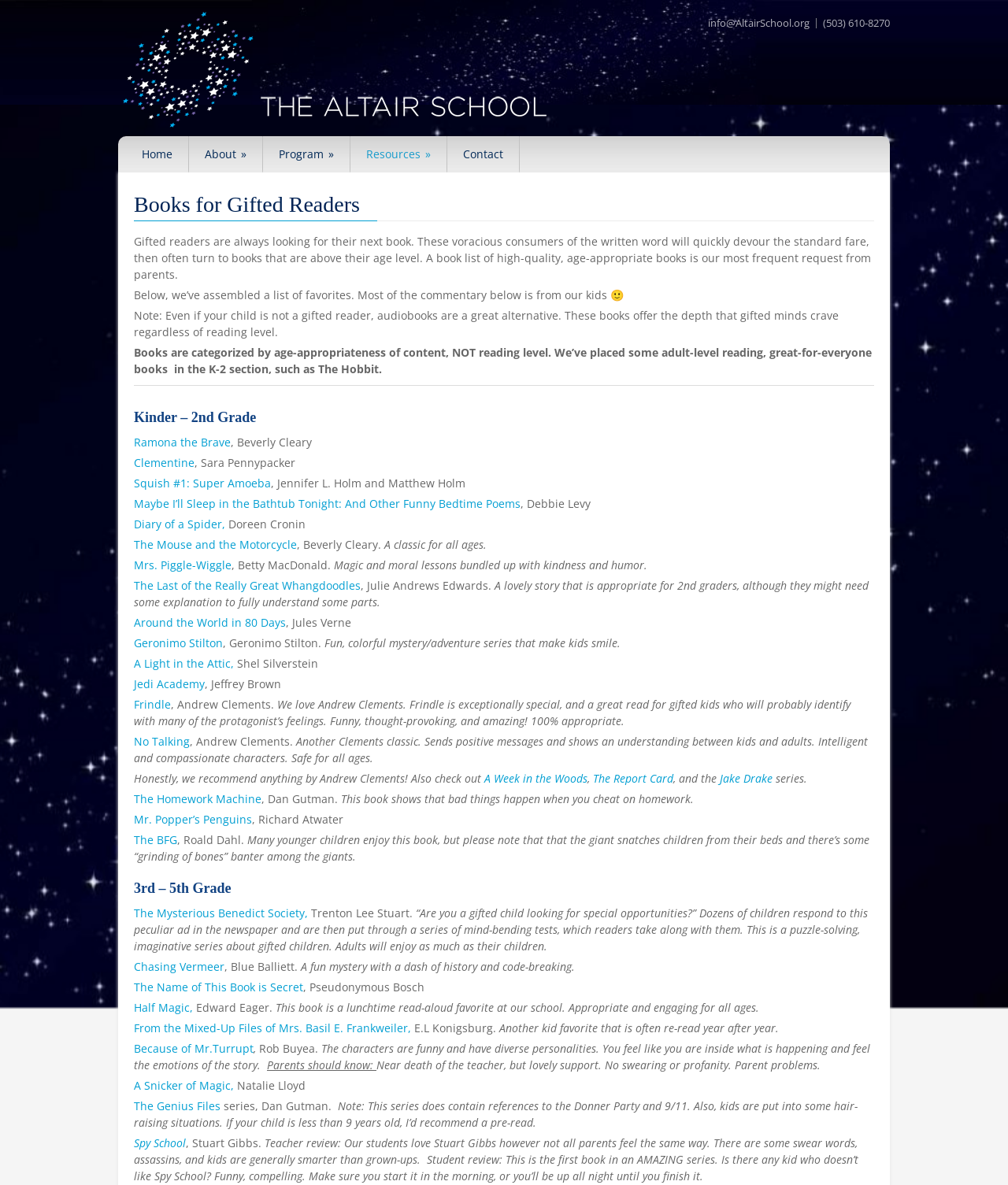Please locate the bounding box coordinates for the element that should be clicked to achieve the following instruction: "Click the 'Ramona the Brave' book link". Ensure the coordinates are given as four float numbers between 0 and 1, i.e., [left, top, right, bottom].

[0.133, 0.367, 0.229, 0.379]